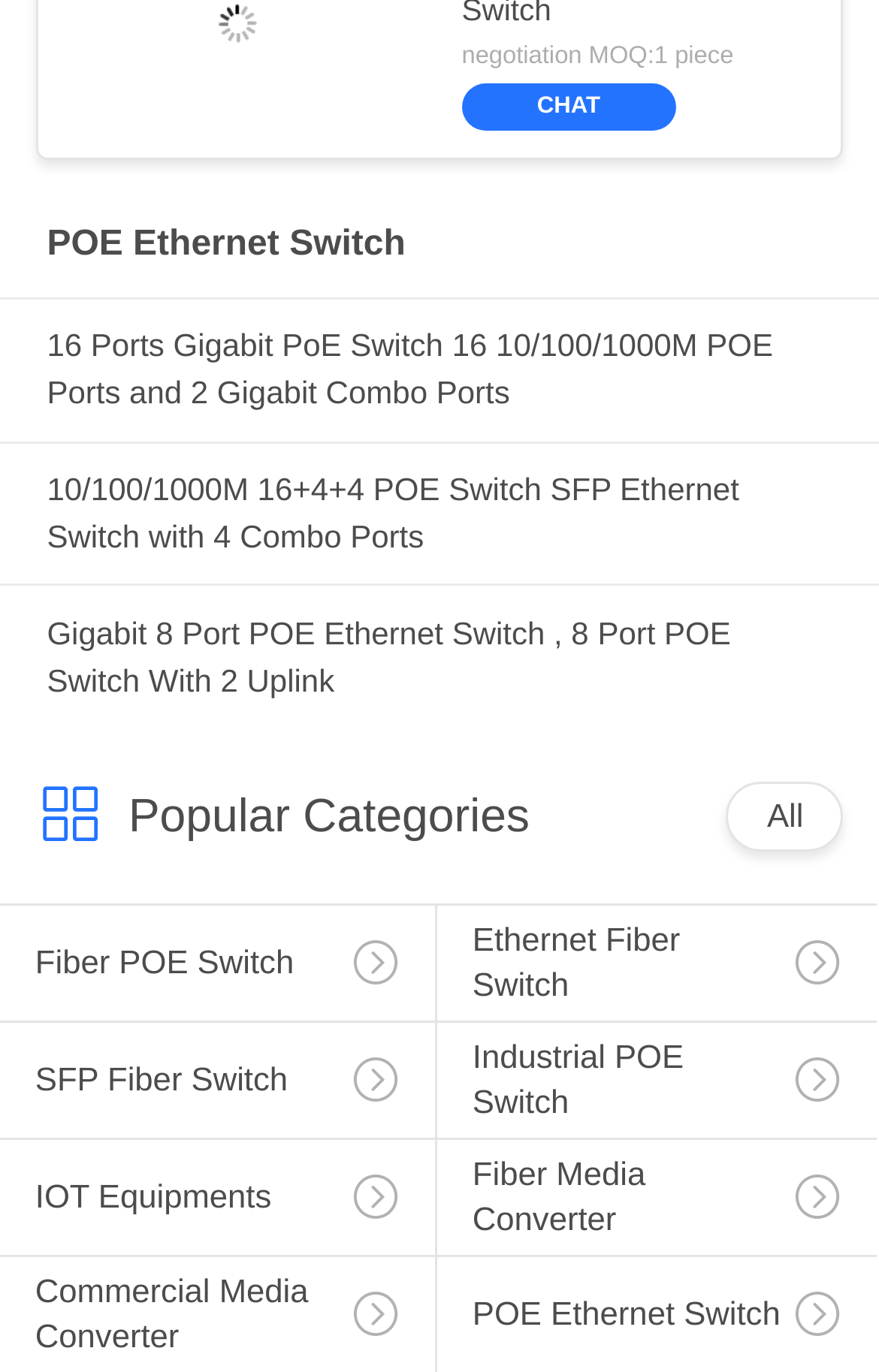What is the product shown in the image? Based on the screenshot, please respond with a single word or phrase.

POE Managed Switch